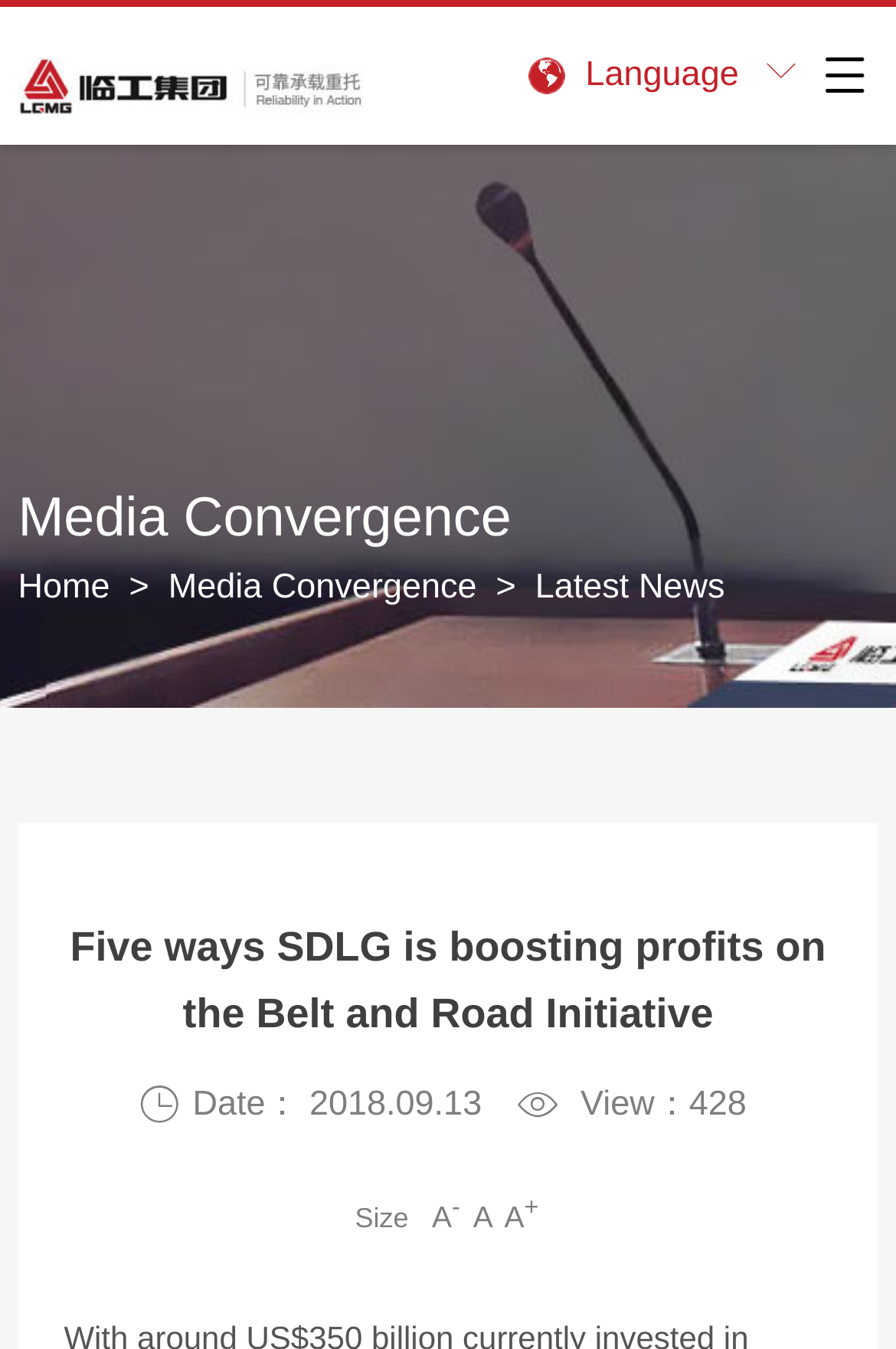Please determine the bounding box coordinates of the section I need to click to accomplish this instruction: "View the media convergence page".

[0.188, 0.421, 0.532, 0.45]